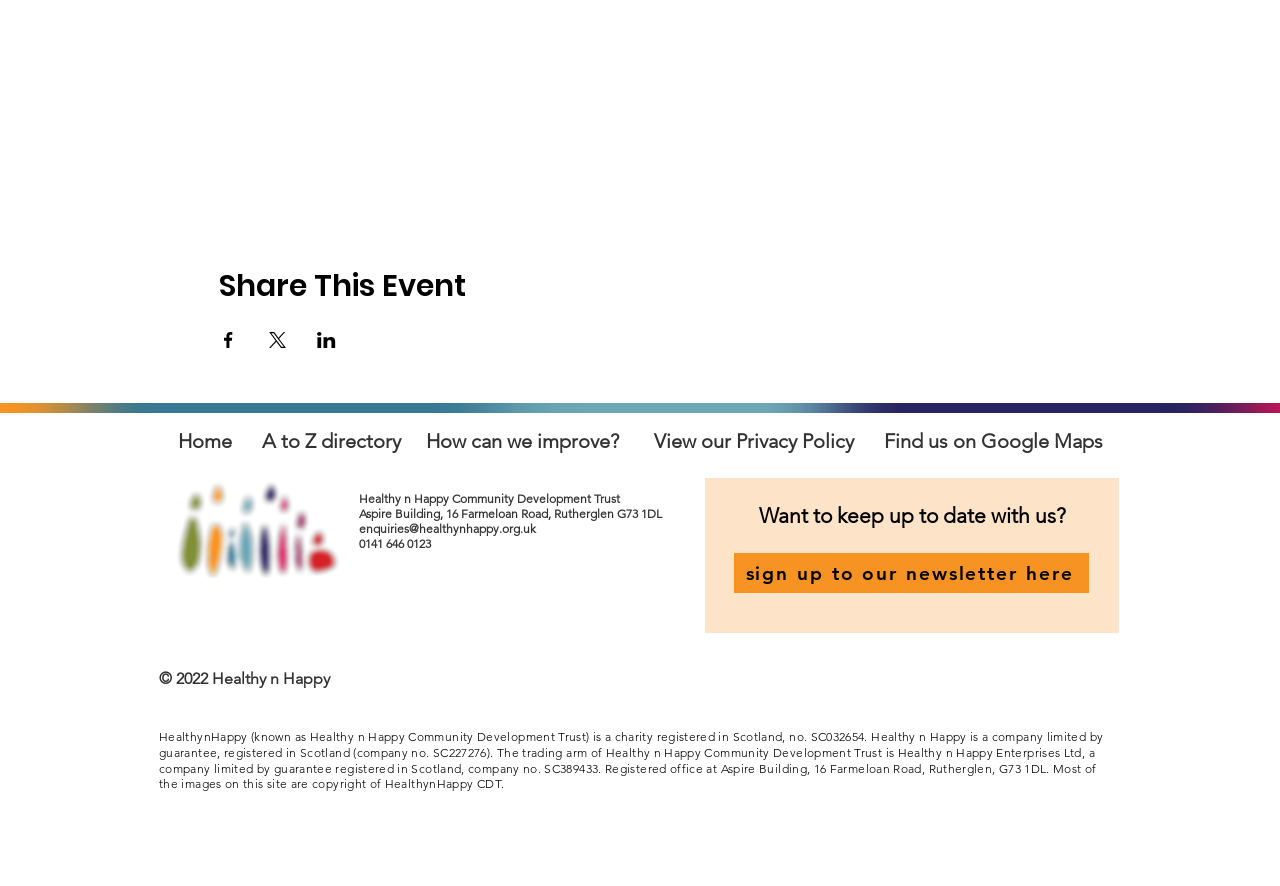Give a concise answer using only one word or phrase for this question:
What is the name of the company that is the trading arm of the charity?

Healthy n Happy Enterprises Ltd